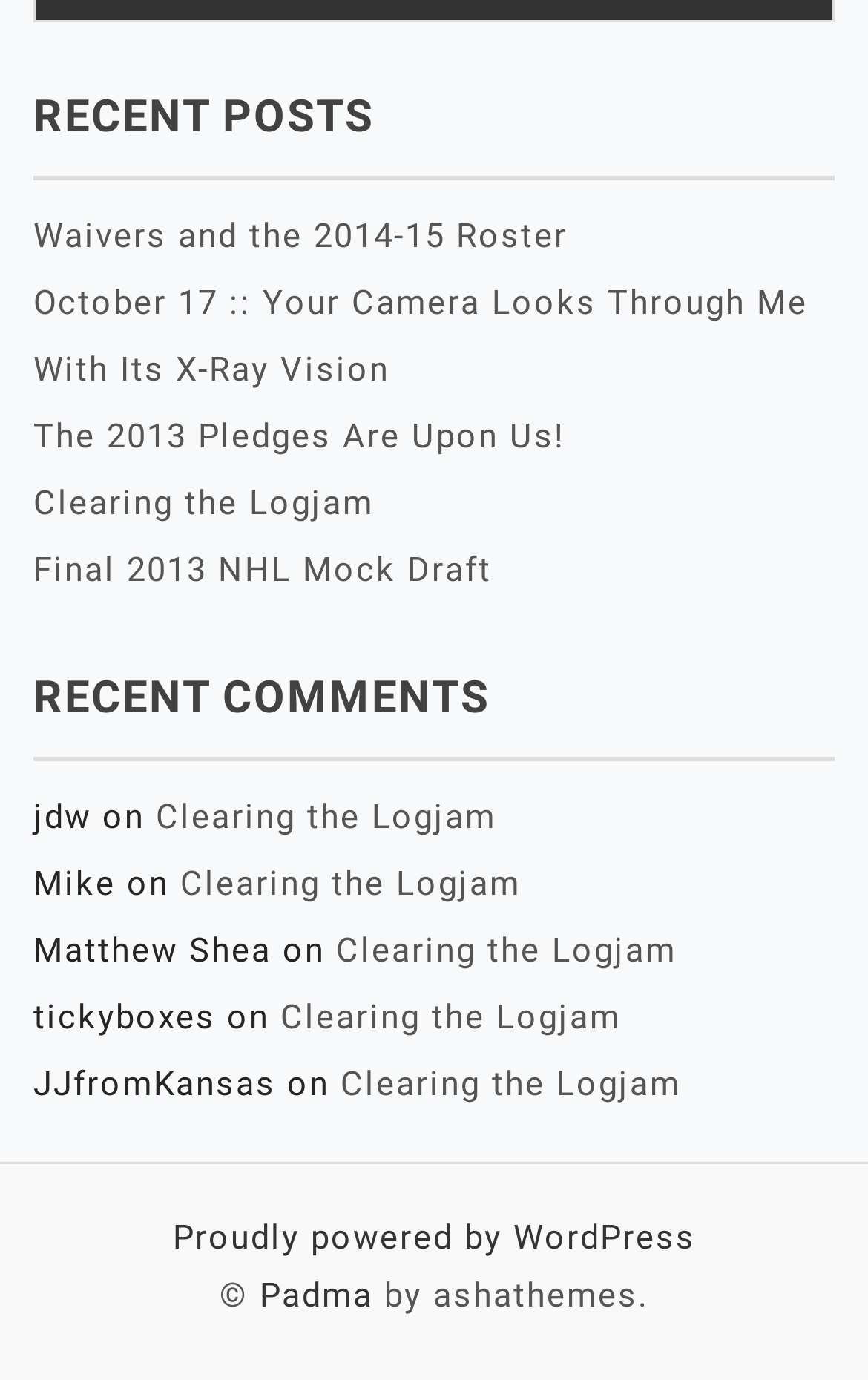What is the title of the first blog post?
Please give a detailed answer to the question using the information shown in the image.

The first link under the 'RECENT POSTS' heading has the text 'Waivers and the 2014-15 Roster', which is likely the title of the first blog post.